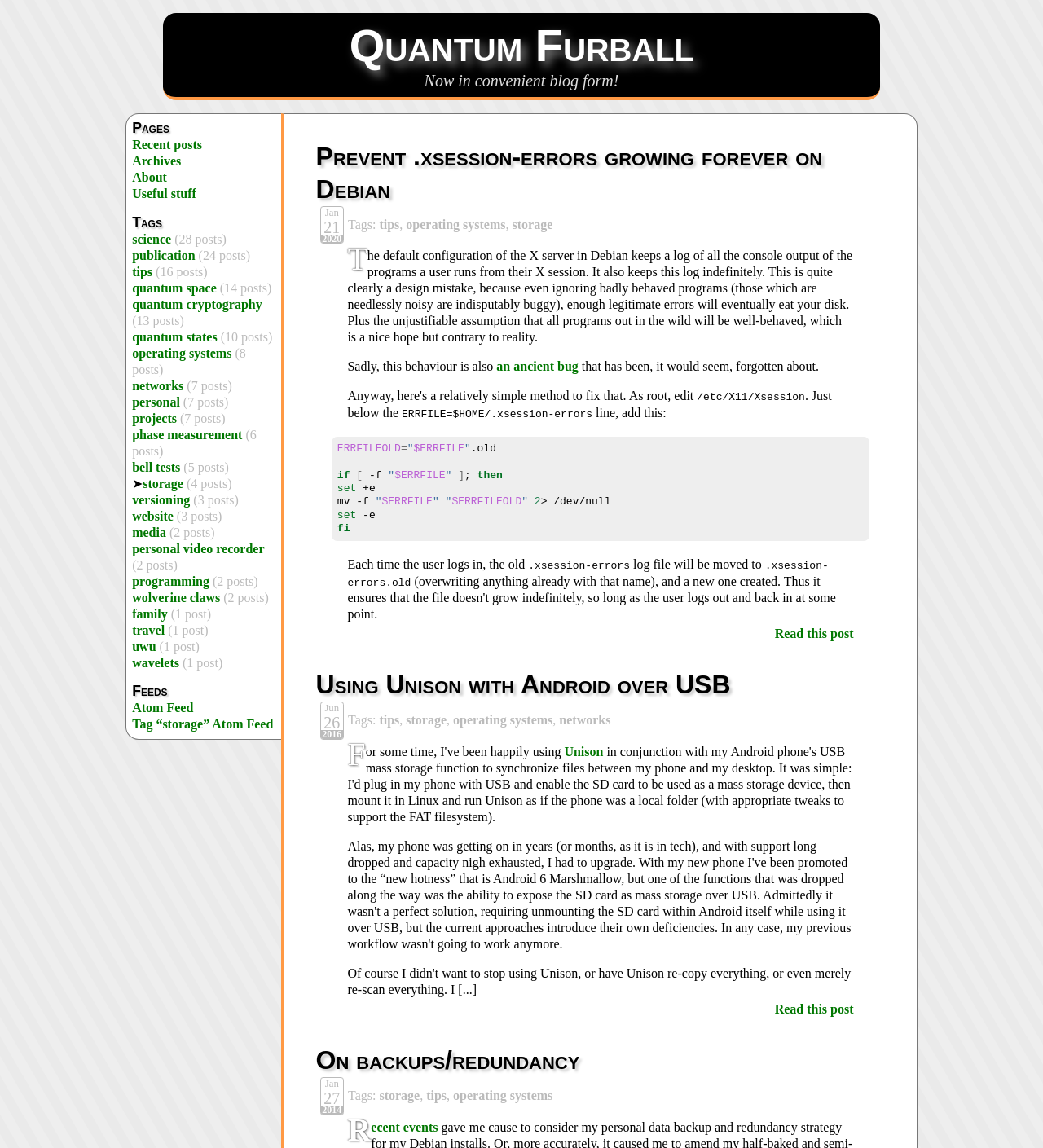Provide the bounding box coordinates of the UI element that matches the description: "Read this post".

[0.743, 0.545, 0.818, 0.557]